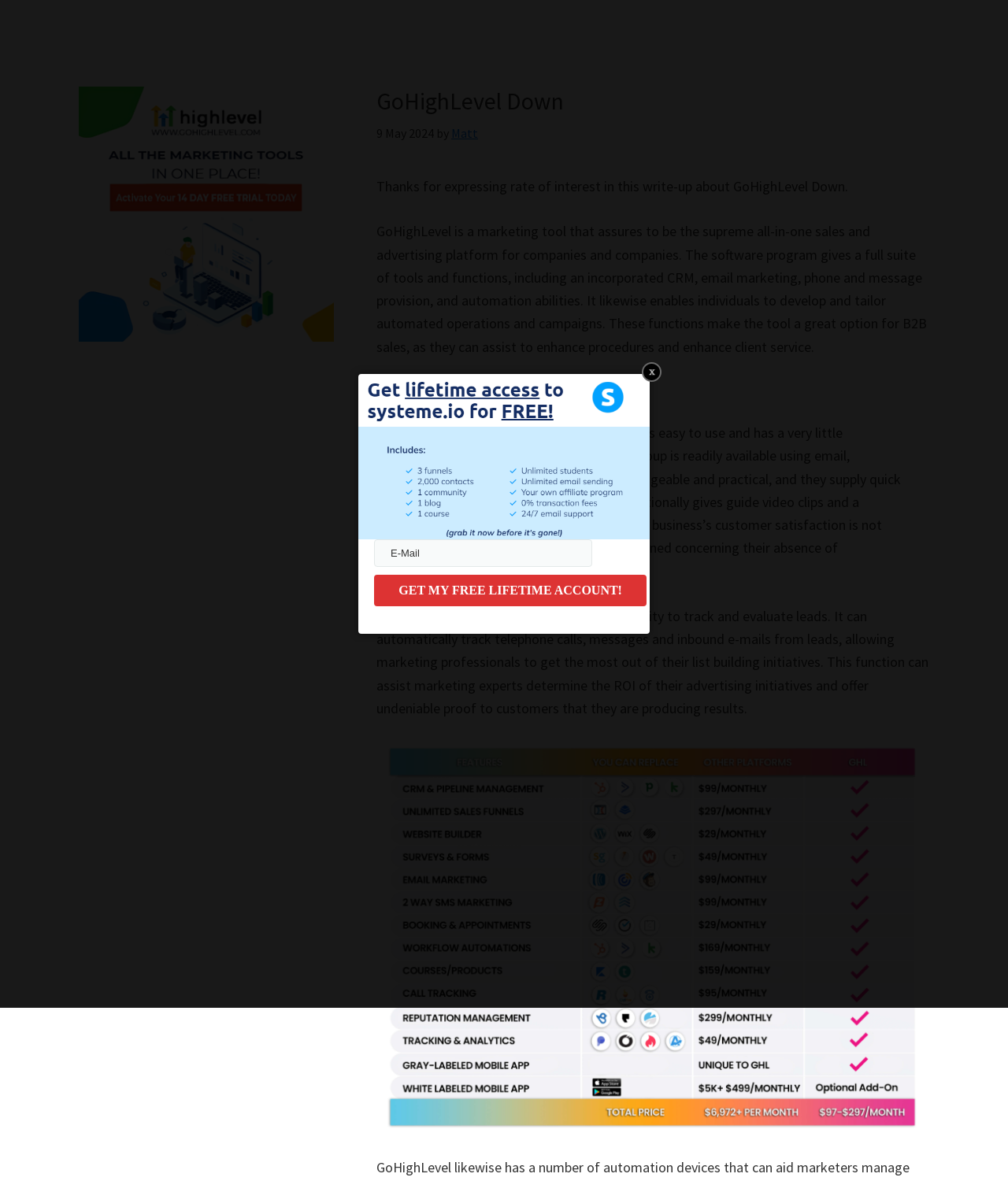Please provide a brief answer to the question using only one word or phrase: 
What is the date of the article?

9 May 2024